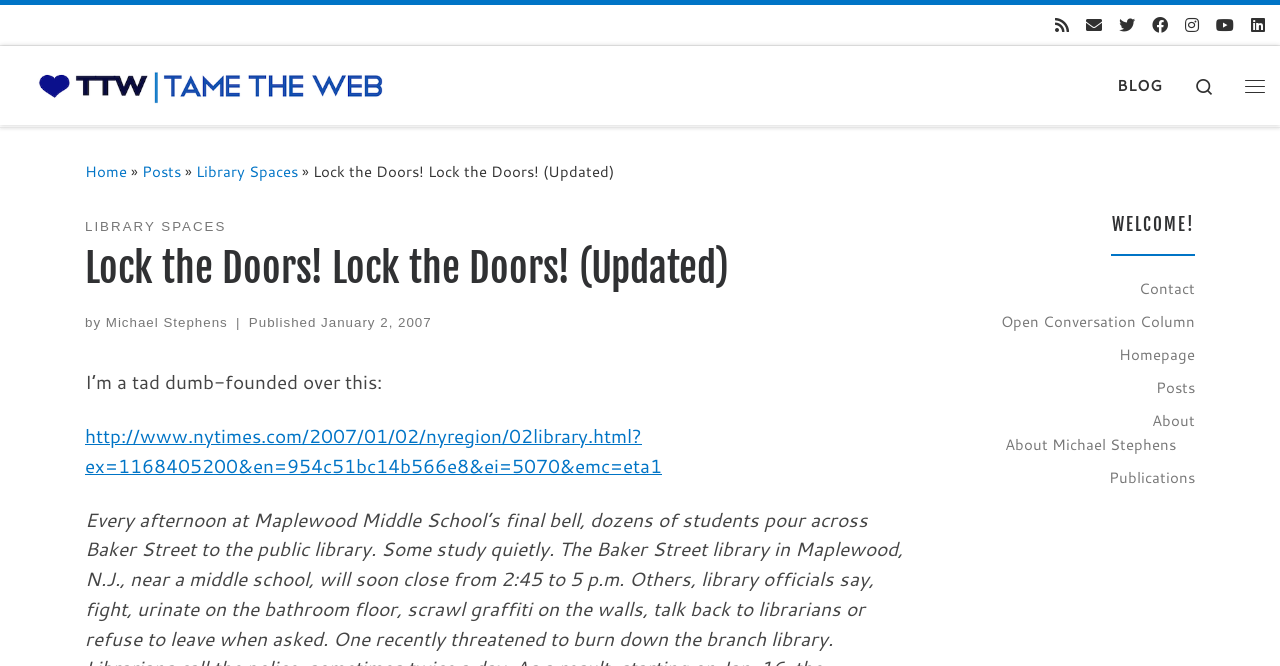Provide an in-depth caption for the contents of the webpage.

The webpage appears to be a blog post titled "Lock the Doors! Lock the Doors! (Updated)" by Michael Stephens. At the top of the page, there are several links to social media platforms and an RSS feed, aligned horizontally and positioned near the top right corner. Below these links, there is a navigation menu with options such as "Home", "Posts", and "Library Spaces".

The main content of the page is divided into two sections. On the left side, there is a header section with the title of the blog post, followed by the author's name and the publication date. Below this, there is a paragraph of text that starts with "I’m a tad dumb-founded over this:" and continues with a discussion about students pouring into a public library after school.

On the right side, there is a complementary section with a heading that reads "WELCOME!". This section contains several links to other pages on the website, including "Contact", "Open Conversation Column", and "About Michael Stephens".

There is also a search icon and a menu button located at the top right corner of the page, which can be expanded to reveal more options. At the very top of the page, there is a link to skip to the content, and a link to the website's homepage is positioned near the top left corner.